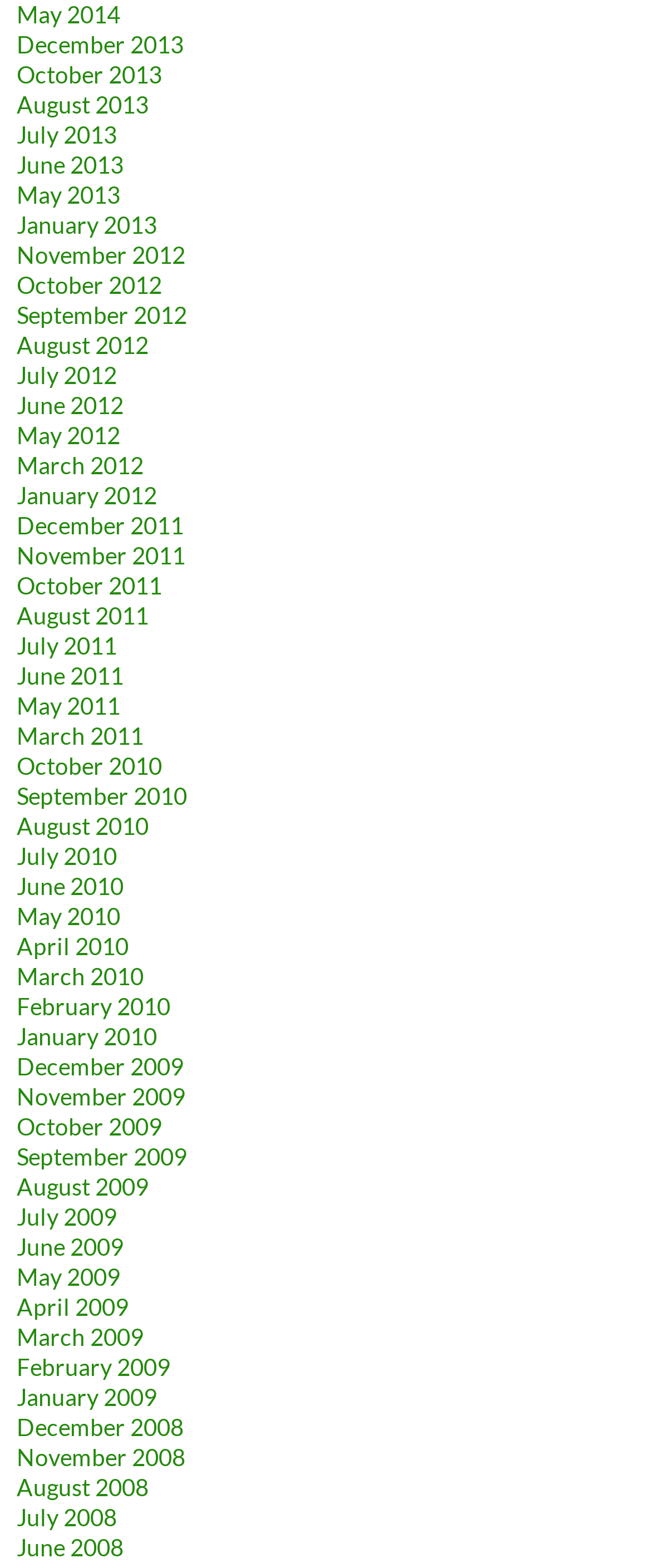Based on the element description TV Channel Line up, identify the bounding box coordinates for the UI element. The coordinates should be in the format (top-left x, top-left y, bottom-right x, bottom-right y) and within the 0 to 1 range.

None